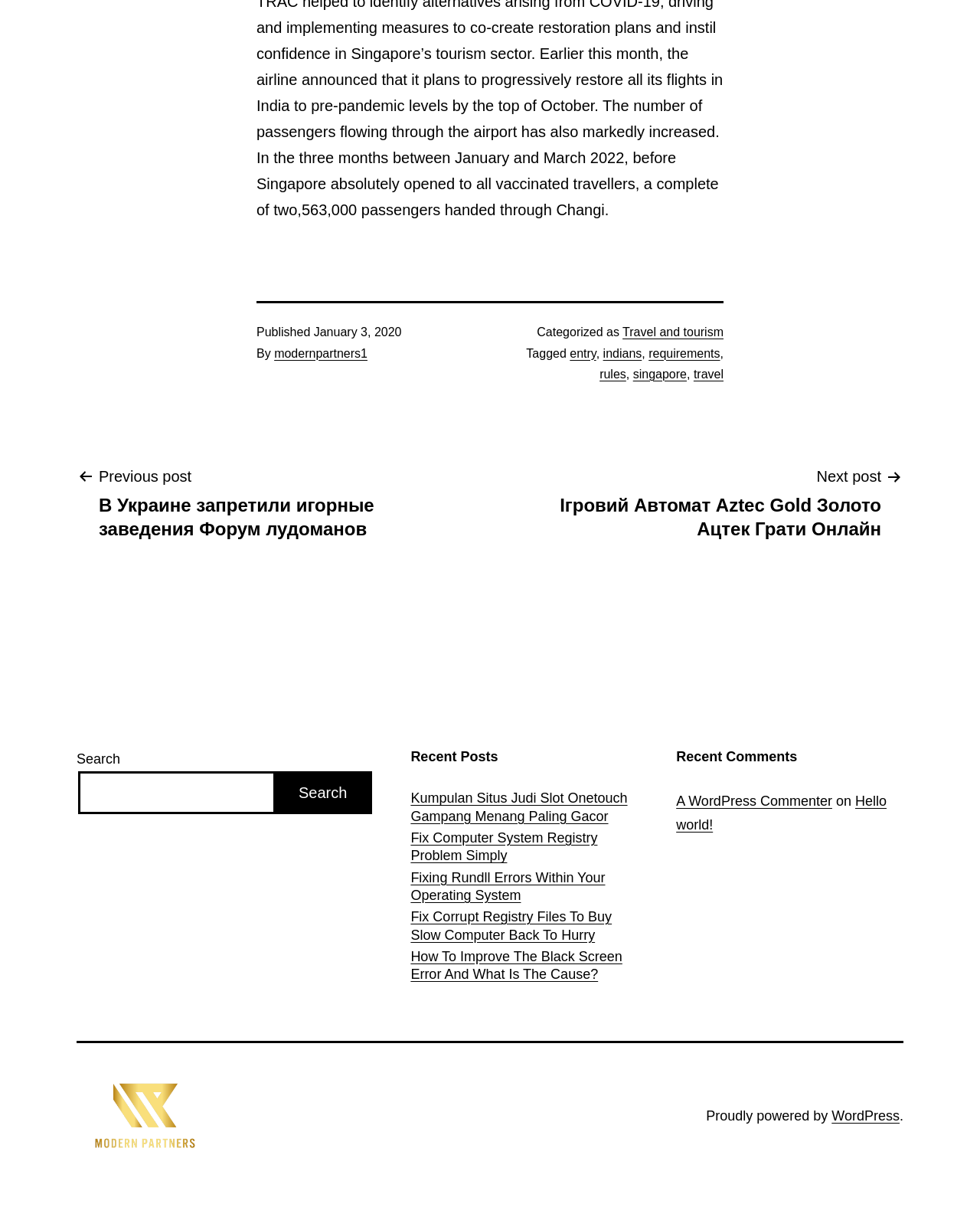What is the date of the published post?
Based on the image, provide your answer in one word or phrase.

January 3, 2020